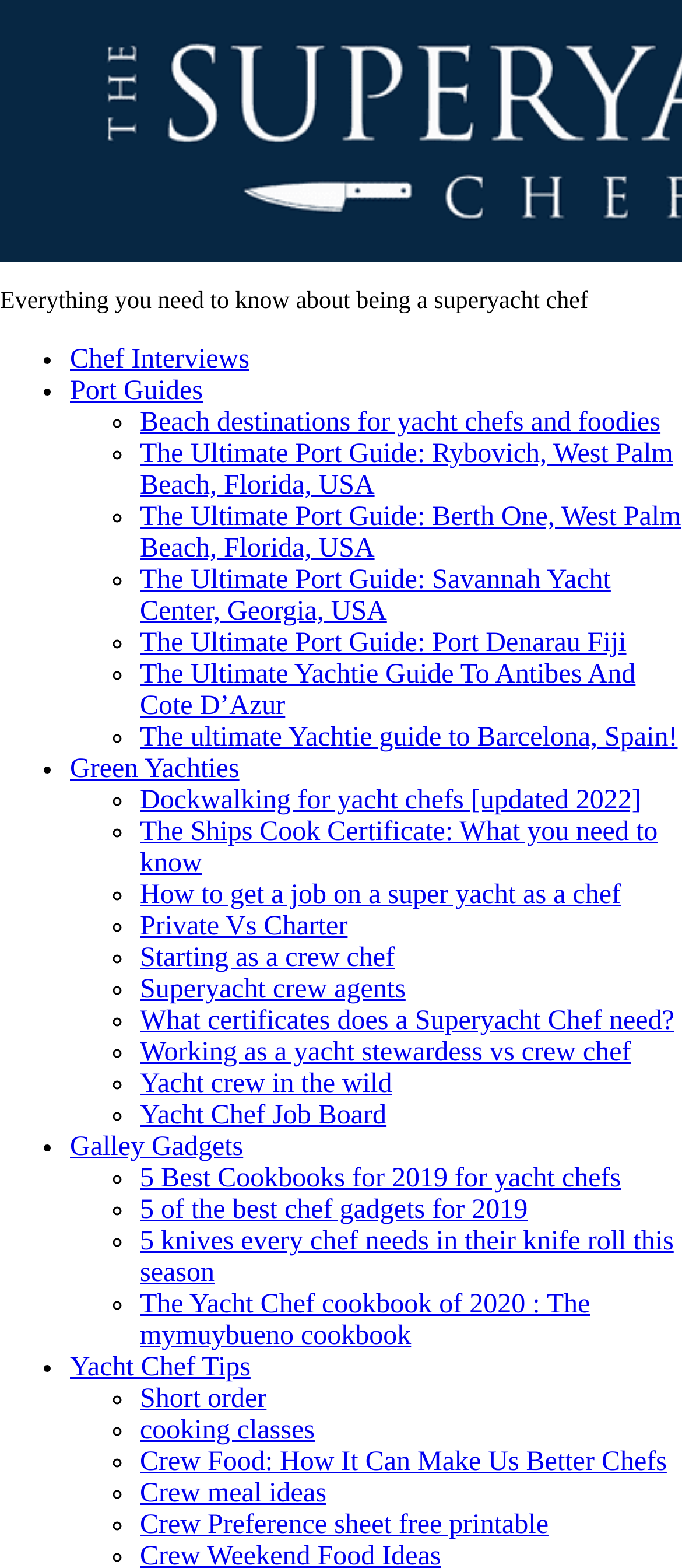Determine the bounding box coordinates of the UI element that matches the following description: "Galley Gadgets". The coordinates should be four float numbers between 0 and 1 in the format [left, top, right, bottom].

[0.103, 0.722, 0.357, 0.741]